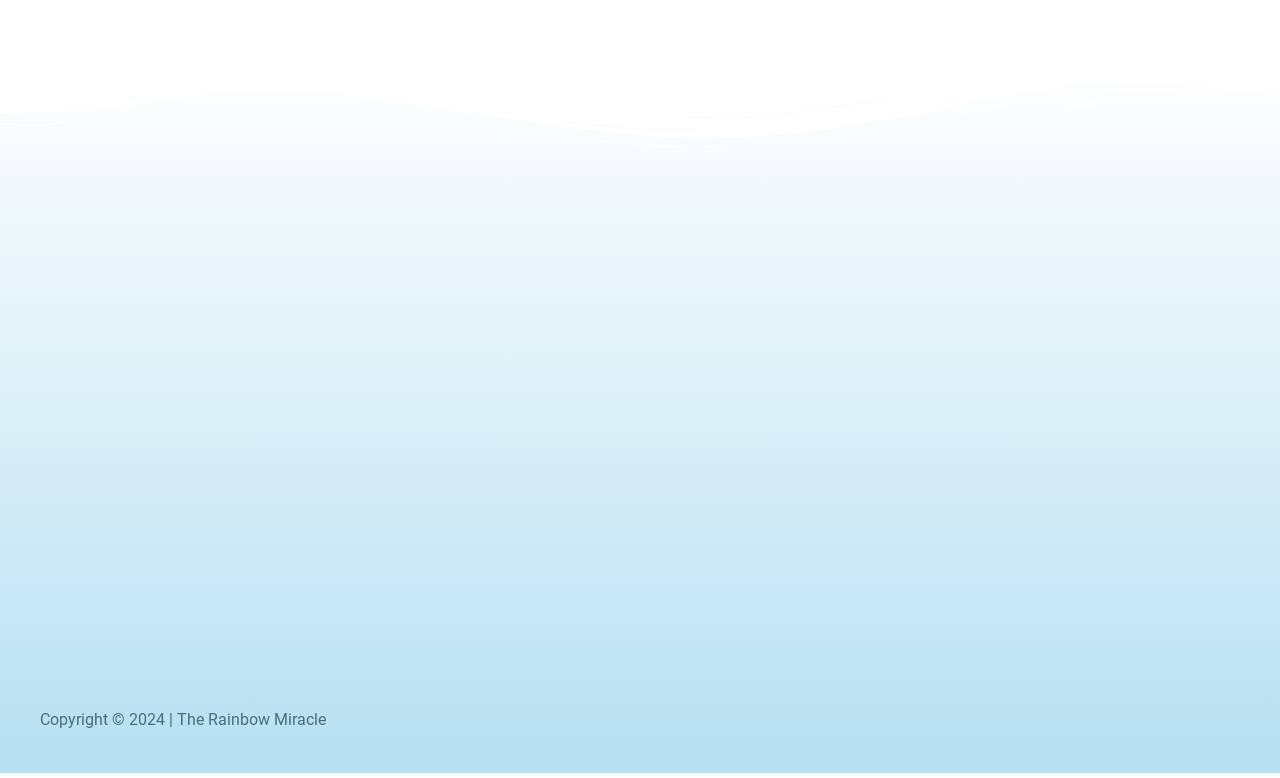Please specify the bounding box coordinates in the format (top-left x, top-left y, bottom-right x, bottom-right y), with values ranging from 0 to 1. Identify the bounding box for the UI component described as follows: The Rainbow Miracle

[0.138, 0.913, 0.255, 0.938]